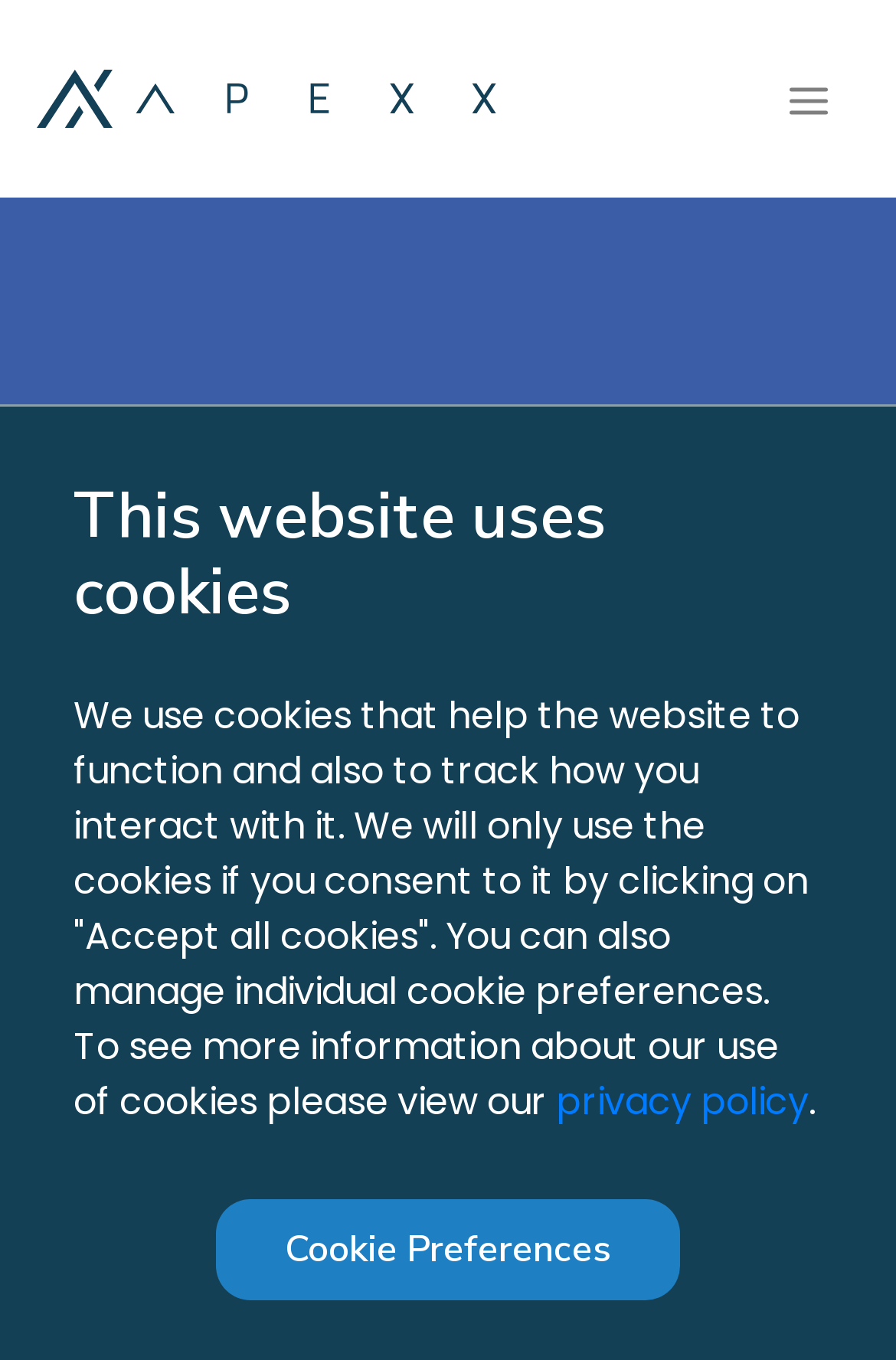Identify and provide the bounding box coordinates of the UI element described: "privacy policy". The coordinates should be formatted as [left, top, right, bottom], with each number being a float between 0 and 1.

[0.621, 0.791, 0.903, 0.829]